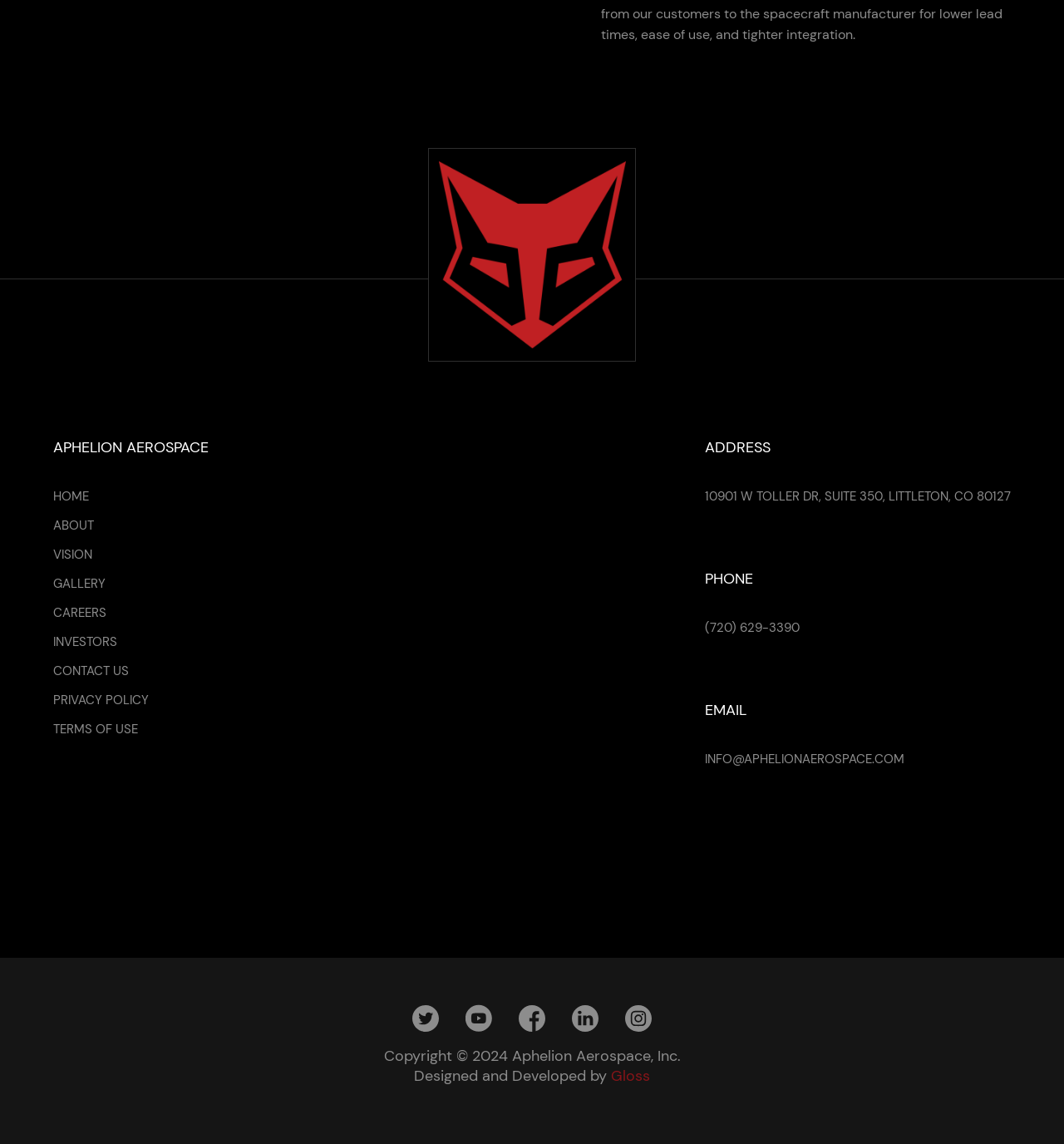What is the phone number of the company?
Please look at the screenshot and answer using one word or phrase.

(720) 629-3390